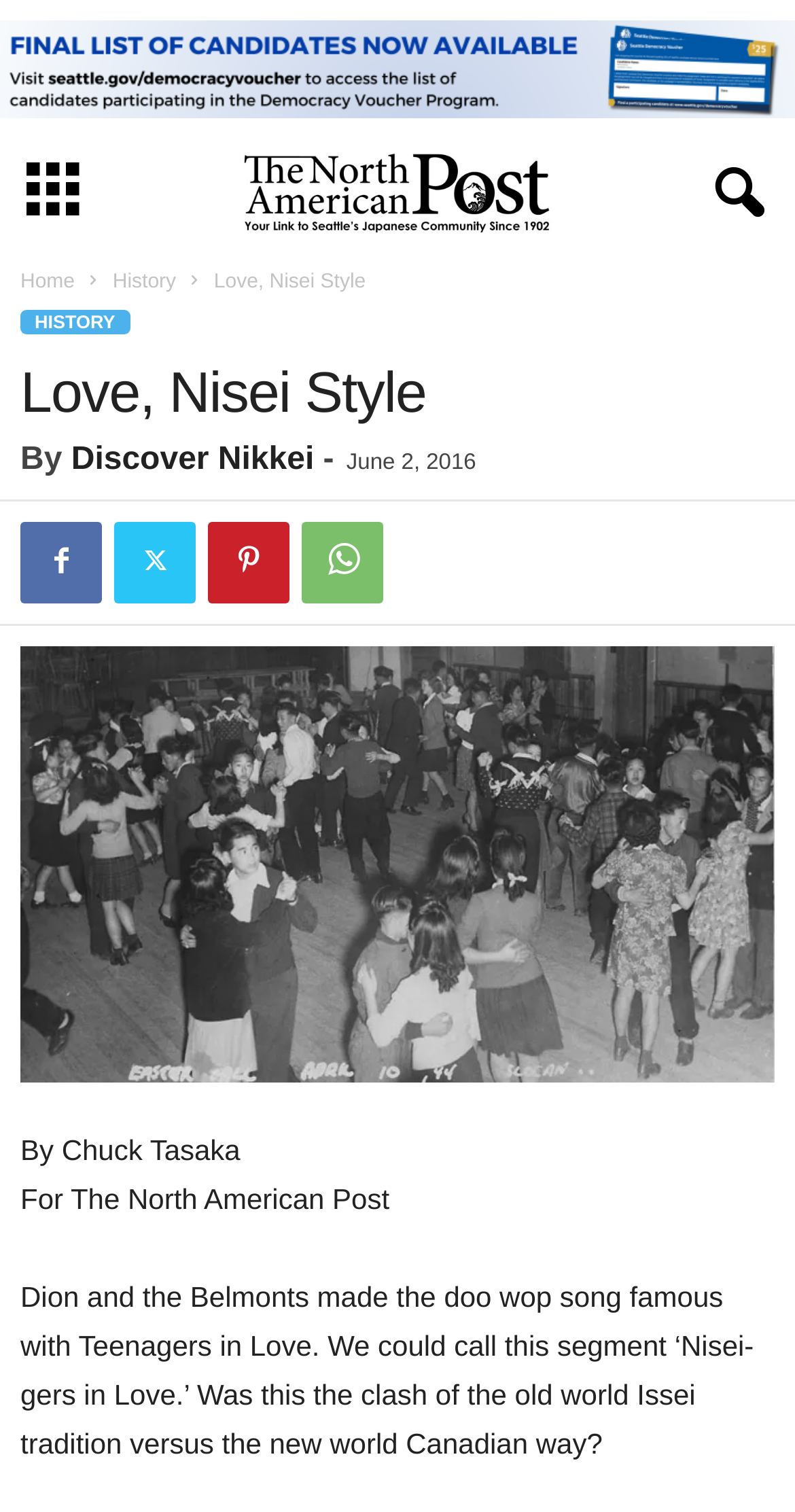Please specify the bounding box coordinates of the clickable region to carry out the following instruction: "Click the 'History' link". The coordinates should be four float numbers between 0 and 1, in the format [left, top, right, bottom].

[0.142, 0.18, 0.221, 0.194]